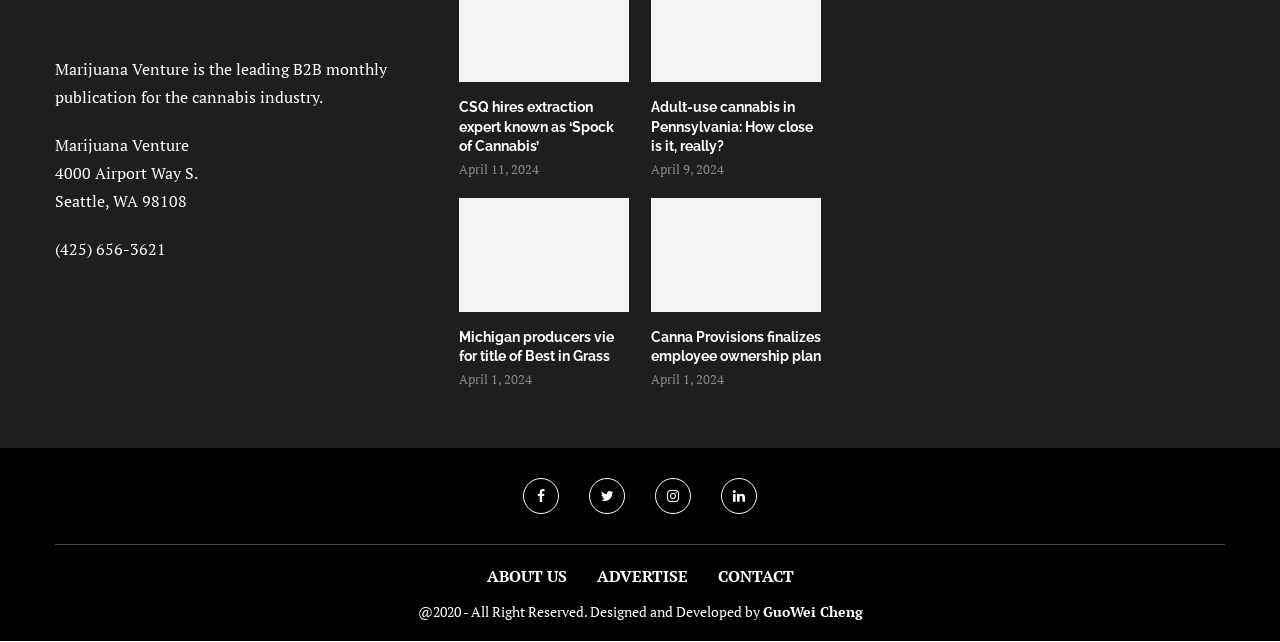Specify the bounding box coordinates of the area to click in order to execute this command: 'Read the article about adult-use cannabis in Pennsylvania'. The coordinates should consist of four float numbers ranging from 0 to 1, and should be formatted as [left, top, right, bottom].

[0.508, 0.153, 0.642, 0.244]